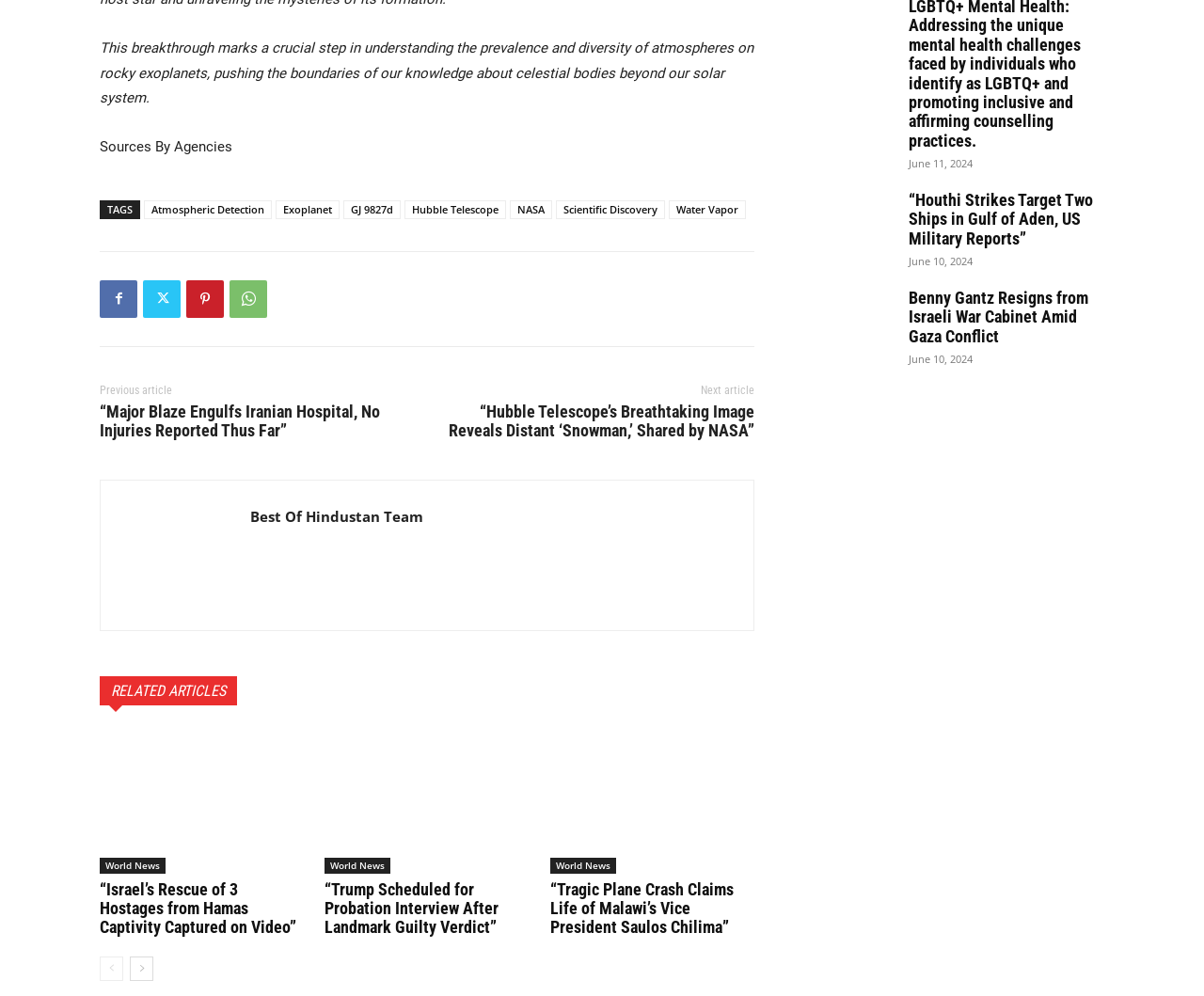What is the name of the telescope mentioned in the article?
Please elaborate on the answer to the question with detailed information.

The name of the telescope can be found in the 'TAGS' section, where 'Hubble Telescope' is listed as one of the tags. This suggests that the Hubble Telescope is mentioned in the article.